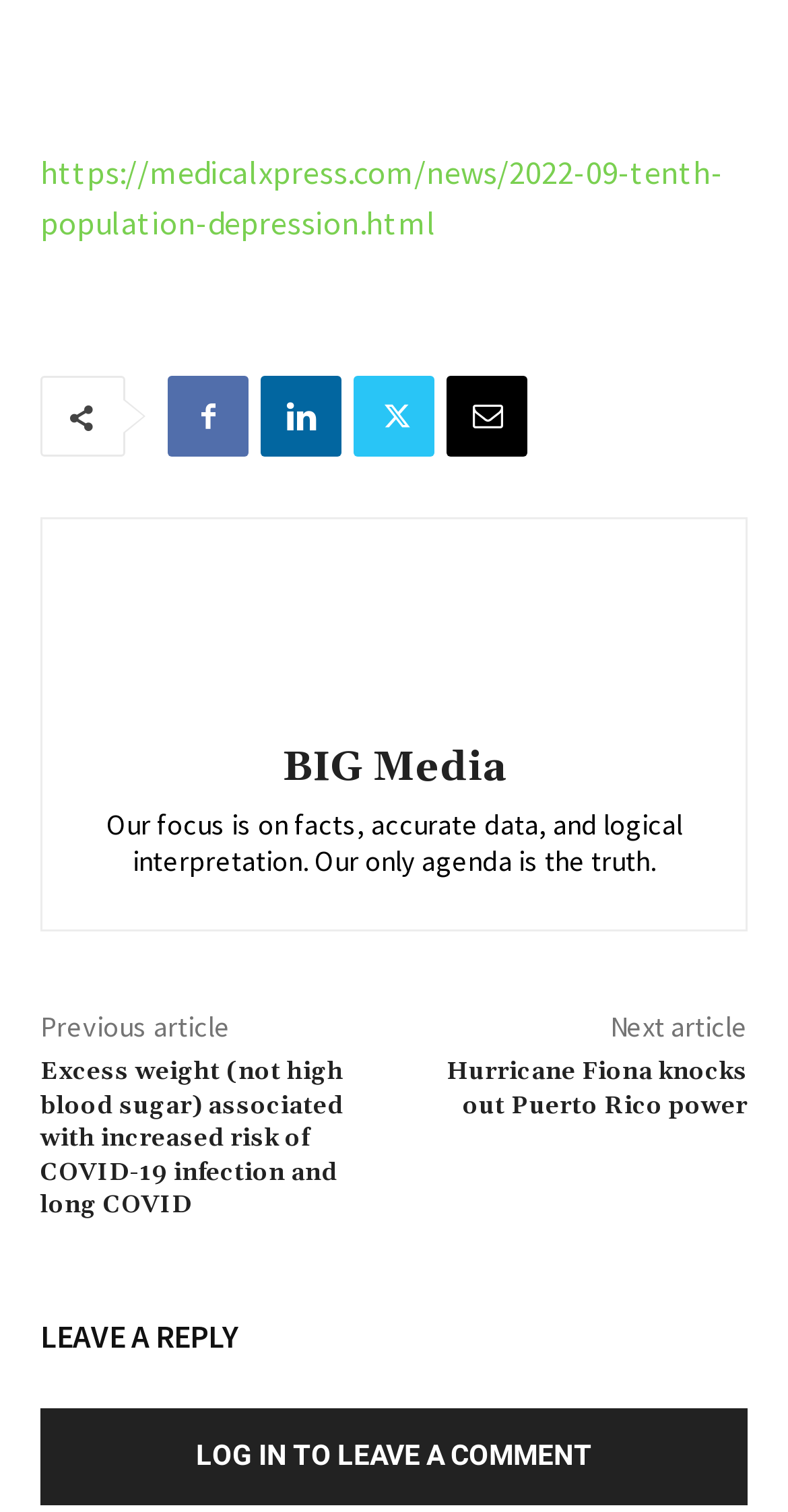Can you specify the bounding box coordinates of the area that needs to be clicked to fulfill the following instruction: "log in to leave a comment"?

[0.051, 0.932, 0.949, 0.996]